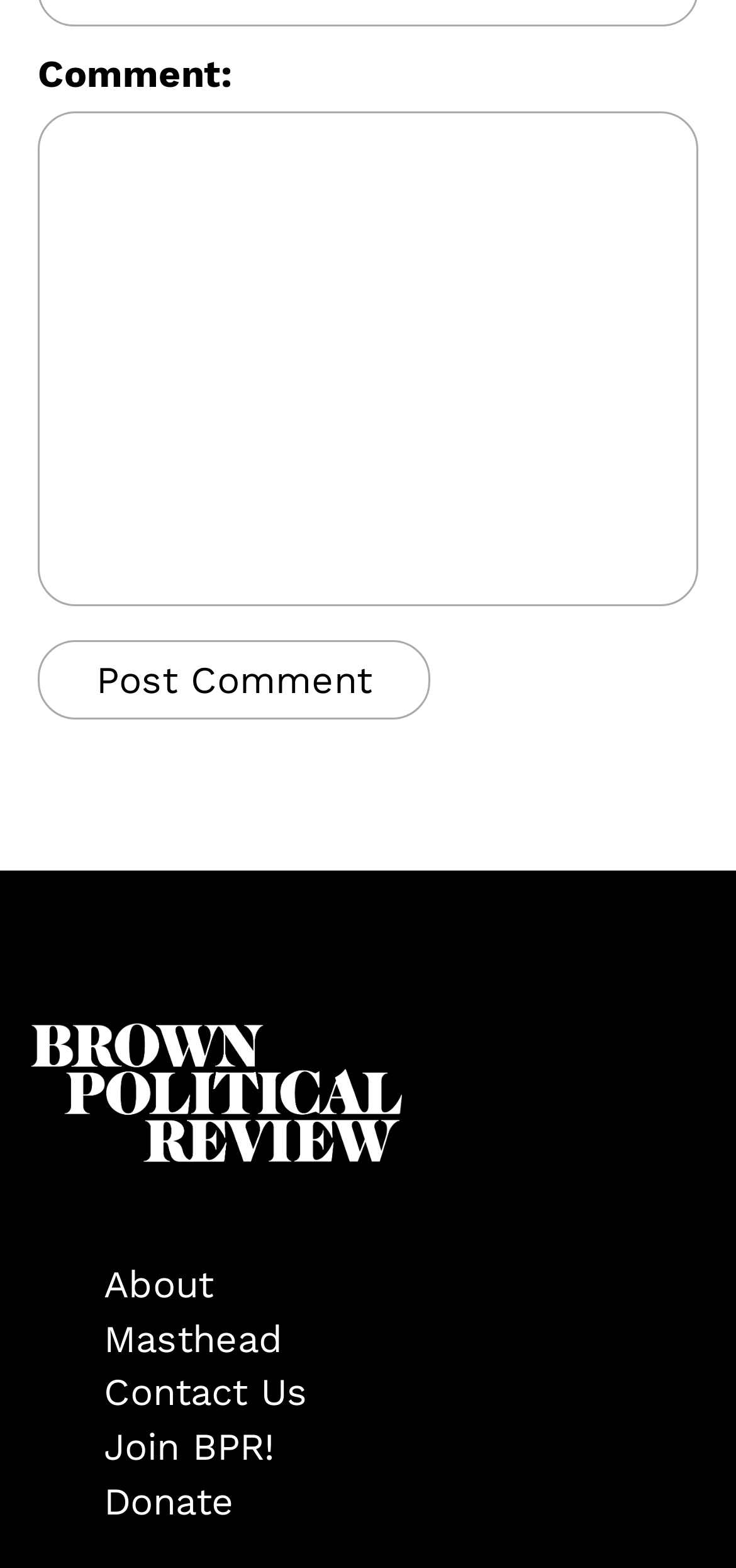What is the purpose of the textbox?
Please ensure your answer to the question is detailed and covers all necessary aspects.

The textbox is labeled as 'Comment:' and is required, indicating that it is used to enter a comment. The presence of a 'Post Comment' button nearby further supports this conclusion.